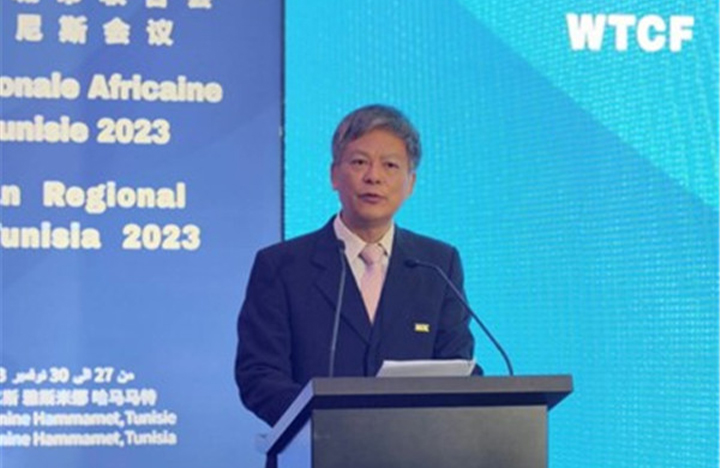What is the topic of Li Baochun's speech?
Based on the image, provide a one-word or brief-phrase response.

Belt and Road Initiative